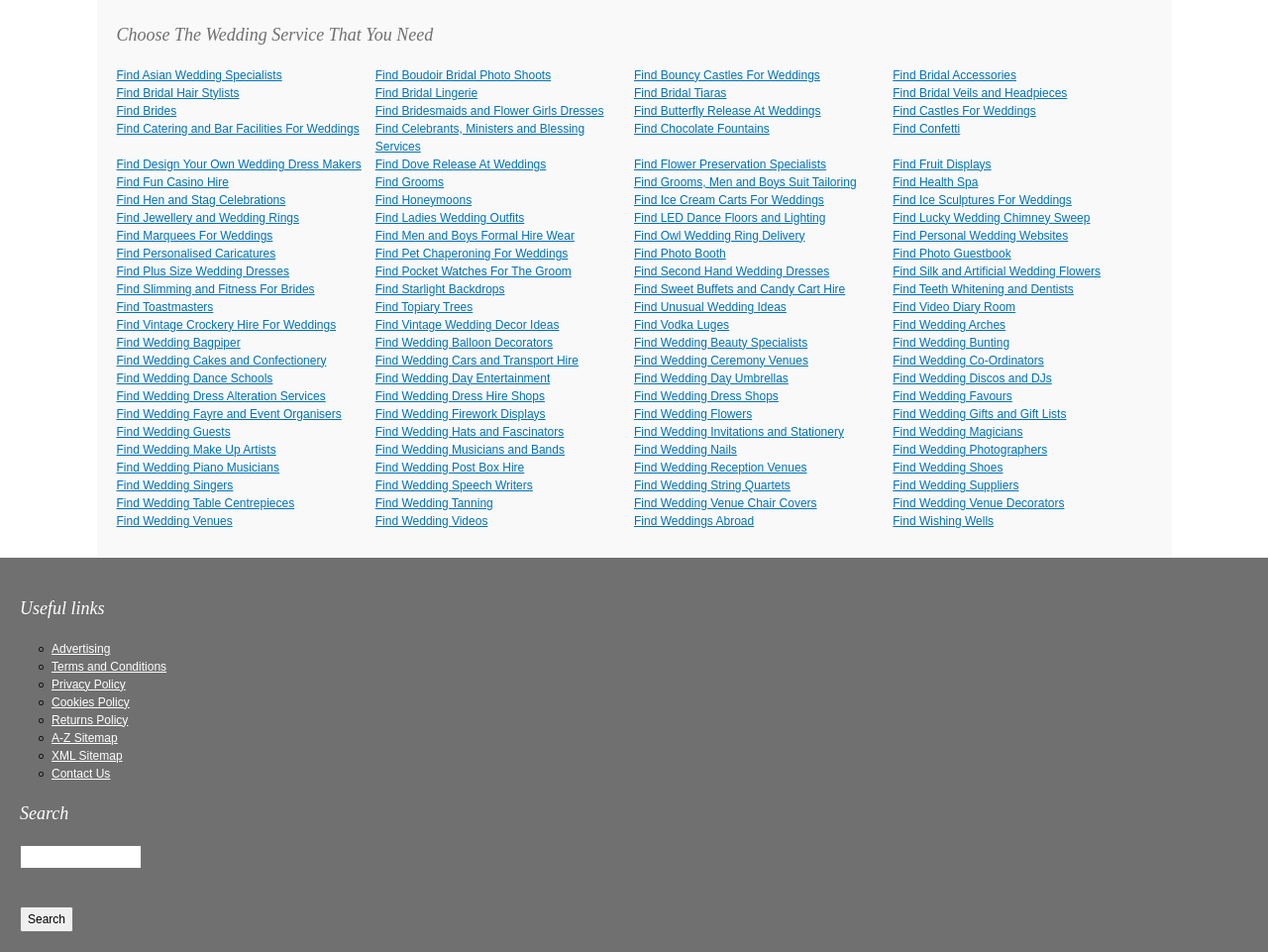Please identify the bounding box coordinates of the area I need to click to accomplish the following instruction: "Find Jewellery and Wedding Rings".

[0.092, 0.221, 0.236, 0.236]